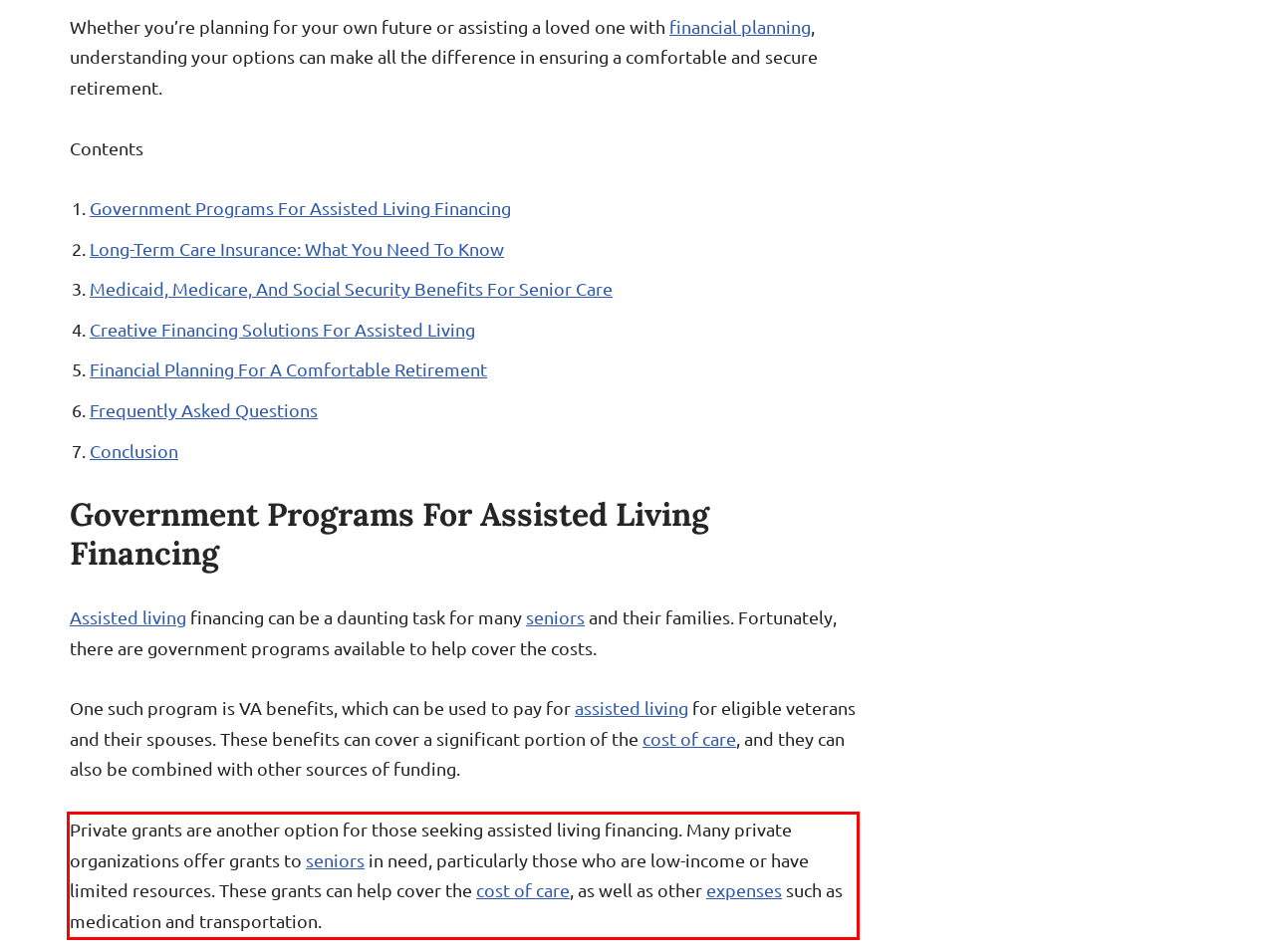Given a webpage screenshot, locate the red bounding box and extract the text content found inside it.

Private grants are another option for those seeking assisted living financing. Many private organizations offer grants to seniors in need, particularly those who are low-income or have limited resources. These grants can help cover the cost of care, as well as other expenses such as medication and transportation.